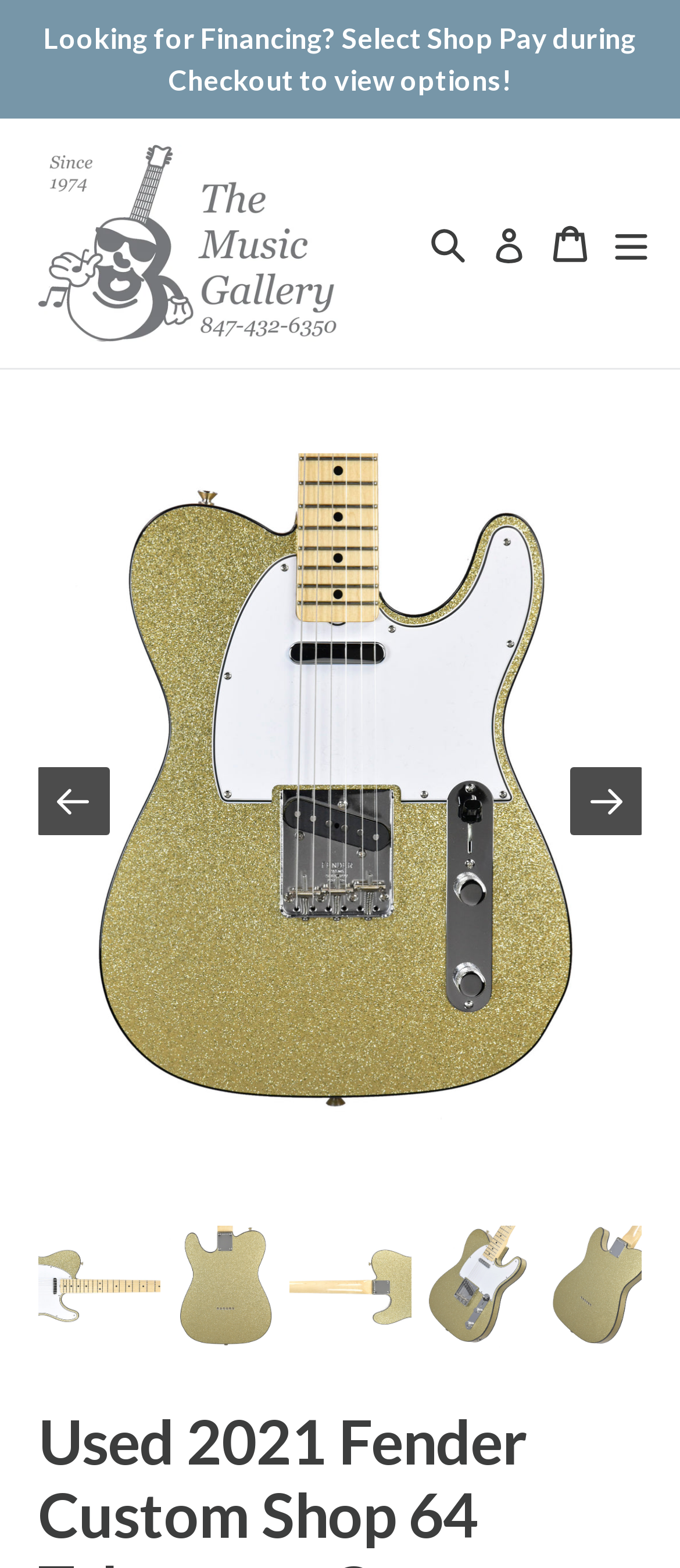Bounding box coordinates are specified in the format (top-left x, top-left y, bottom-right x, bottom-right y). All values are floating point numbers bounded between 0 and 1. Please provide the bounding box coordinate of the region this sentence describes: Cart Cart

[0.797, 0.118, 0.879, 0.192]